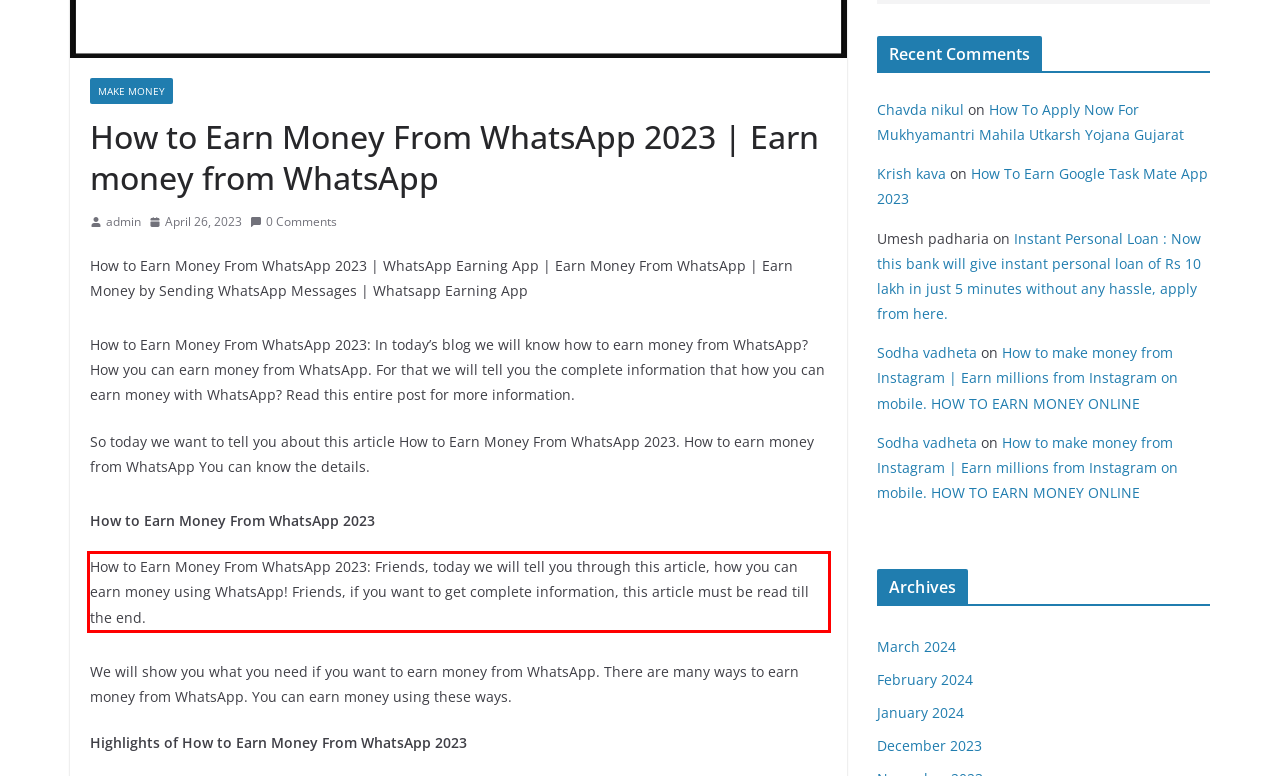You have a screenshot of a webpage with a red bounding box. Identify and extract the text content located inside the red bounding box.

How to Earn Money From WhatsApp 2023: Friends, today we will tell you through this article, how you can earn money using WhatsApp! Friends, if you want to get complete information, this article must be read till the end.